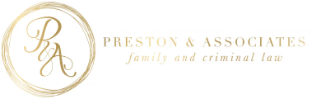What areas of law does the firm specialize in?
With the help of the image, please provide a detailed response to the question.

The tagline 'family and criminal law' is written below the firm's name, indicating the areas of expertise of the law firm, which are family law and criminal law.